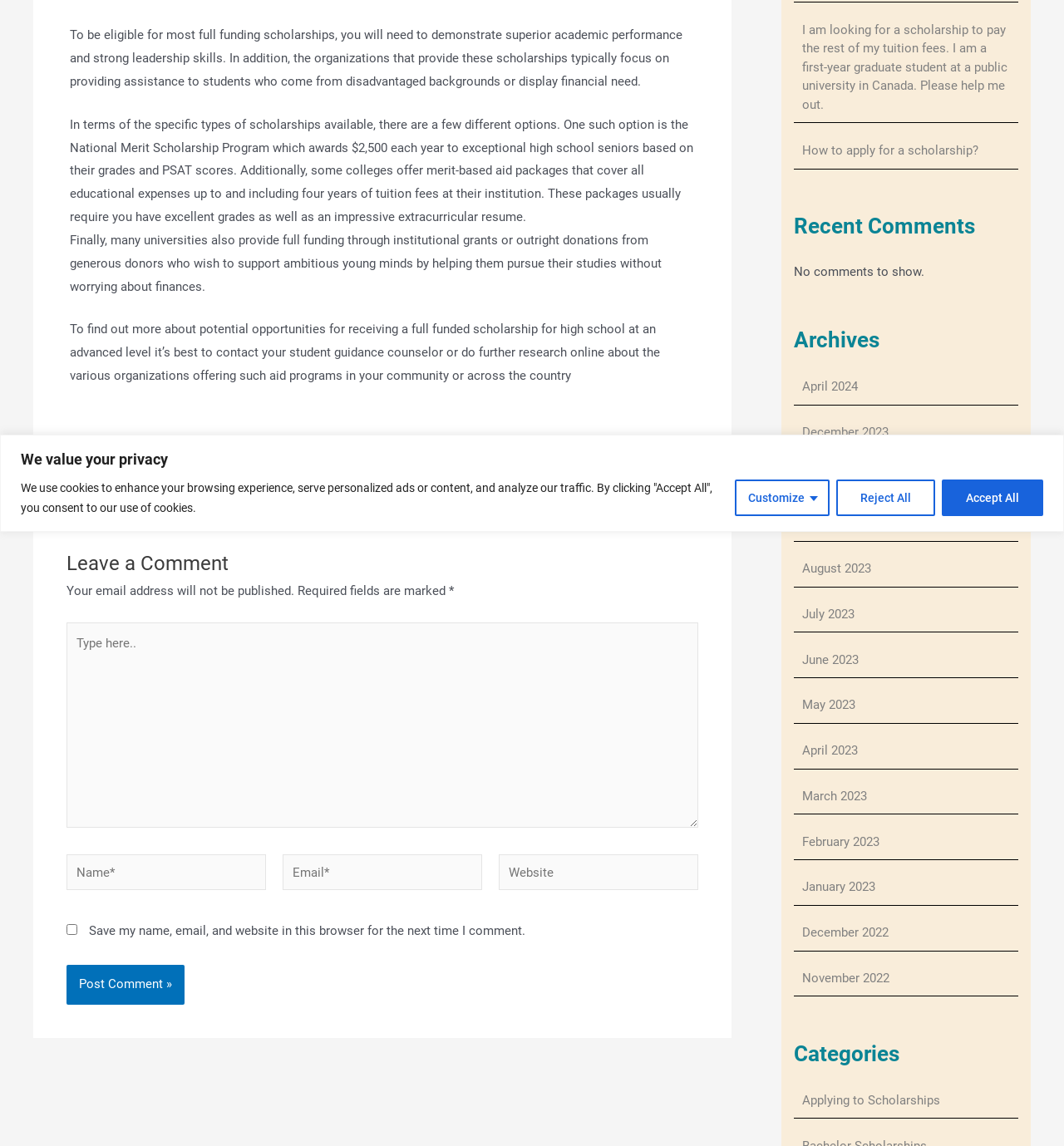Find the bounding box coordinates corresponding to the UI element with the description: "parent_node: Email* name="email" placeholder="Email*"". The coordinates should be formatted as [left, top, right, bottom], with values as floats between 0 and 1.

[0.266, 0.746, 0.453, 0.777]